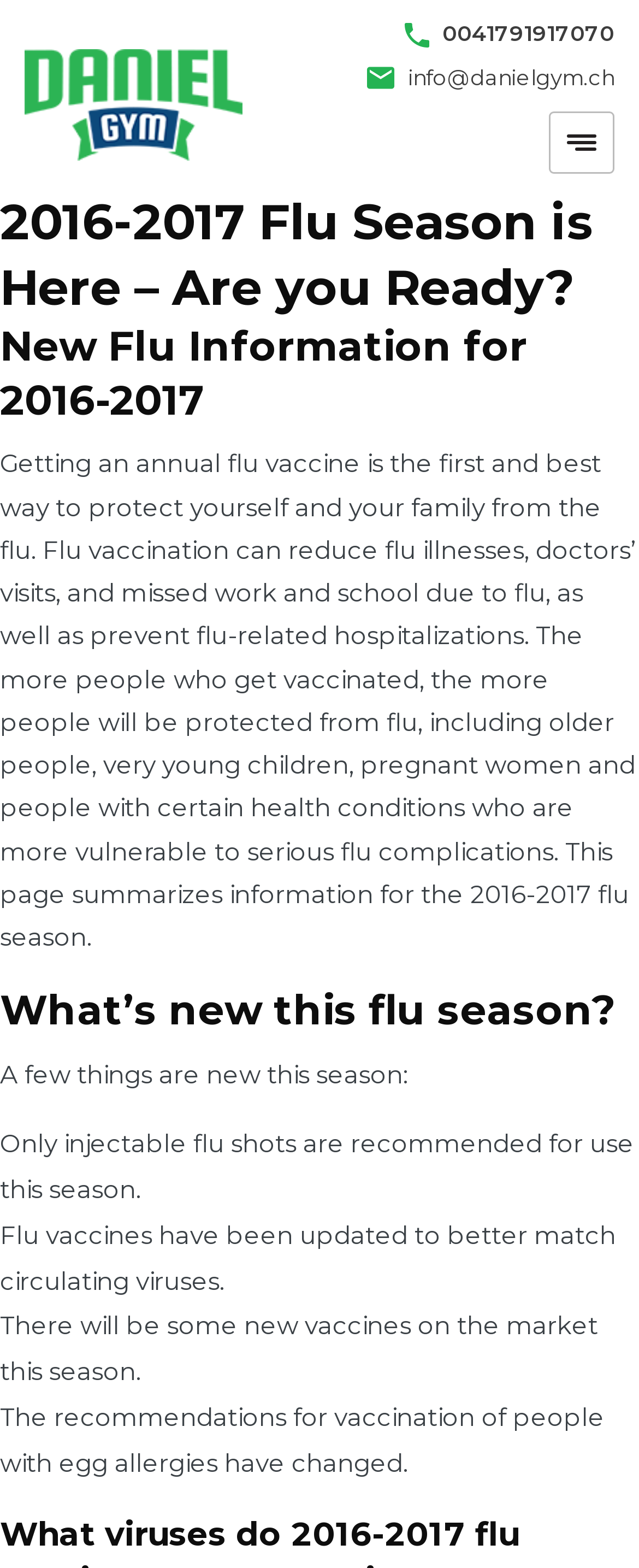Please identify the primary heading of the webpage and give its text content.

2016-2017 Flu Season is Here – Are you Ready?